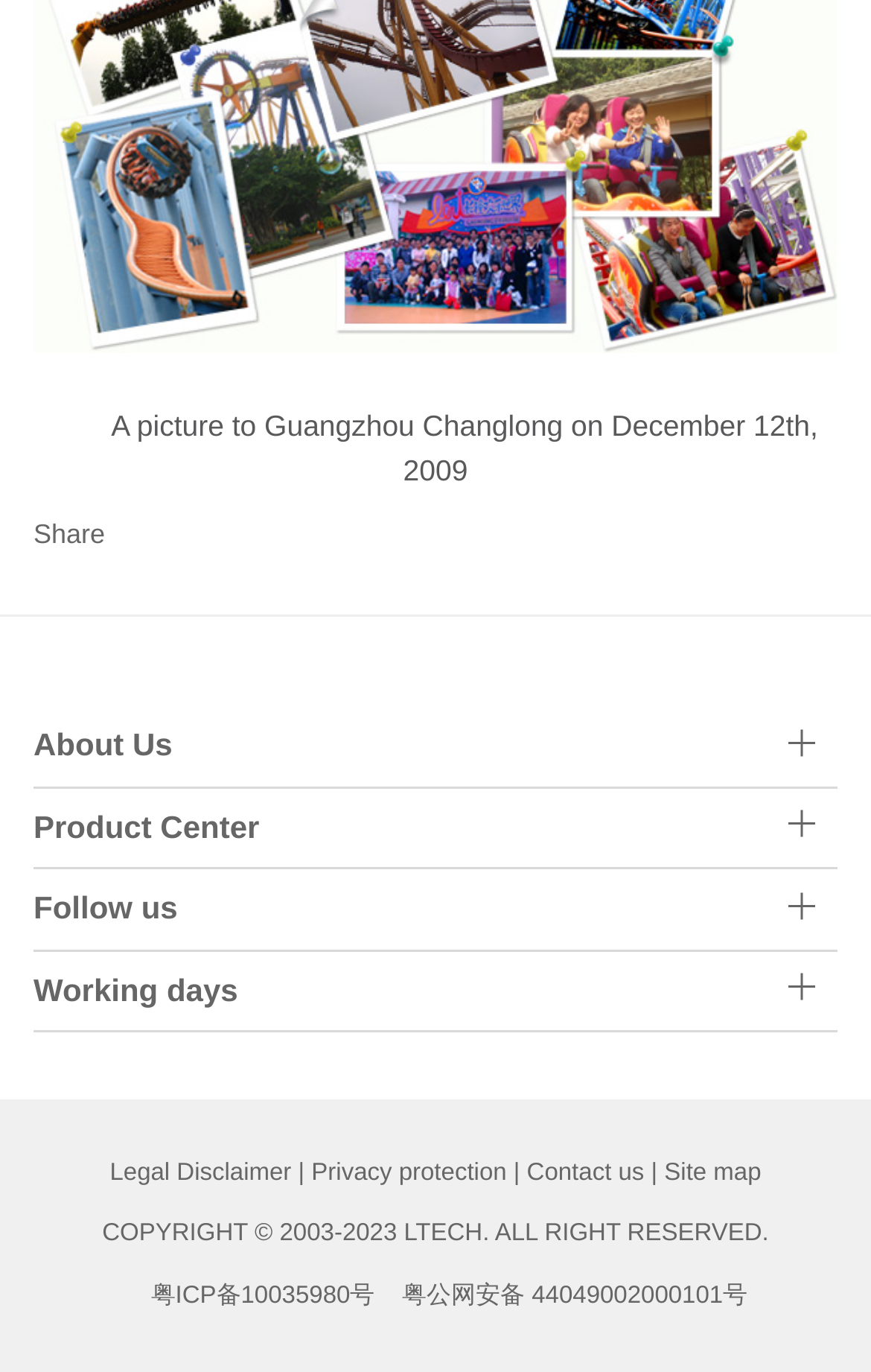Determine the bounding box coordinates of the section I need to click to execute the following instruction: "Contact us". Provide the coordinates as four float numbers between 0 and 1, i.e., [left, top, right, bottom].

[0.605, 0.845, 0.74, 0.865]